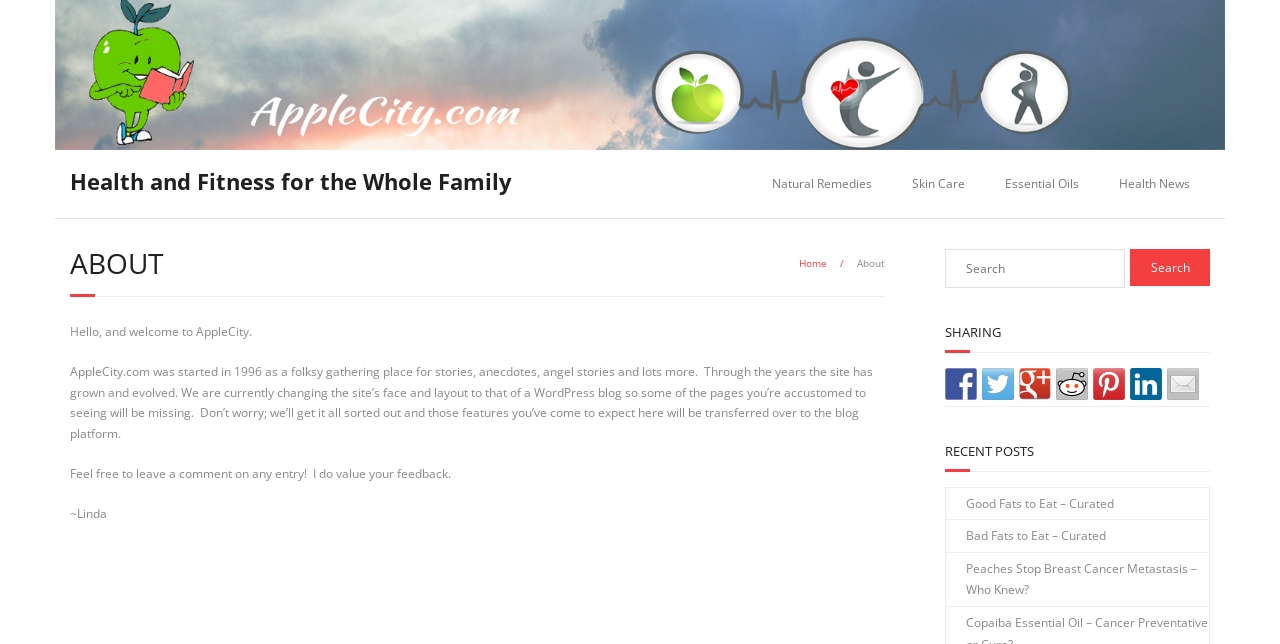From the screenshot, find the bounding box of the UI element matching this description: "title="Pin it with Pinterest"". Supply the bounding box coordinates in the form [left, top, right, bottom], each a float between 0 and 1.

[0.854, 0.571, 0.879, 0.62]